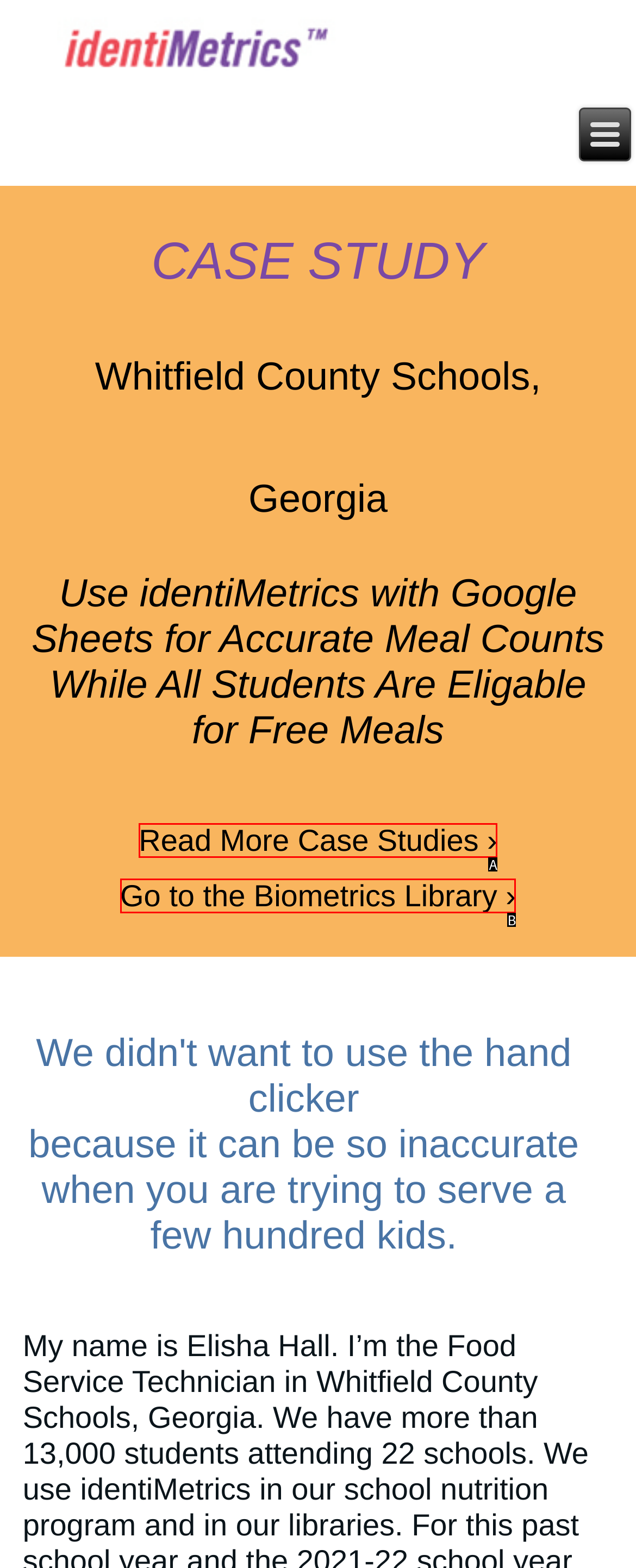Using the description: Read More Case Studies ›, find the corresponding HTML element. Provide the letter of the matching option directly.

A